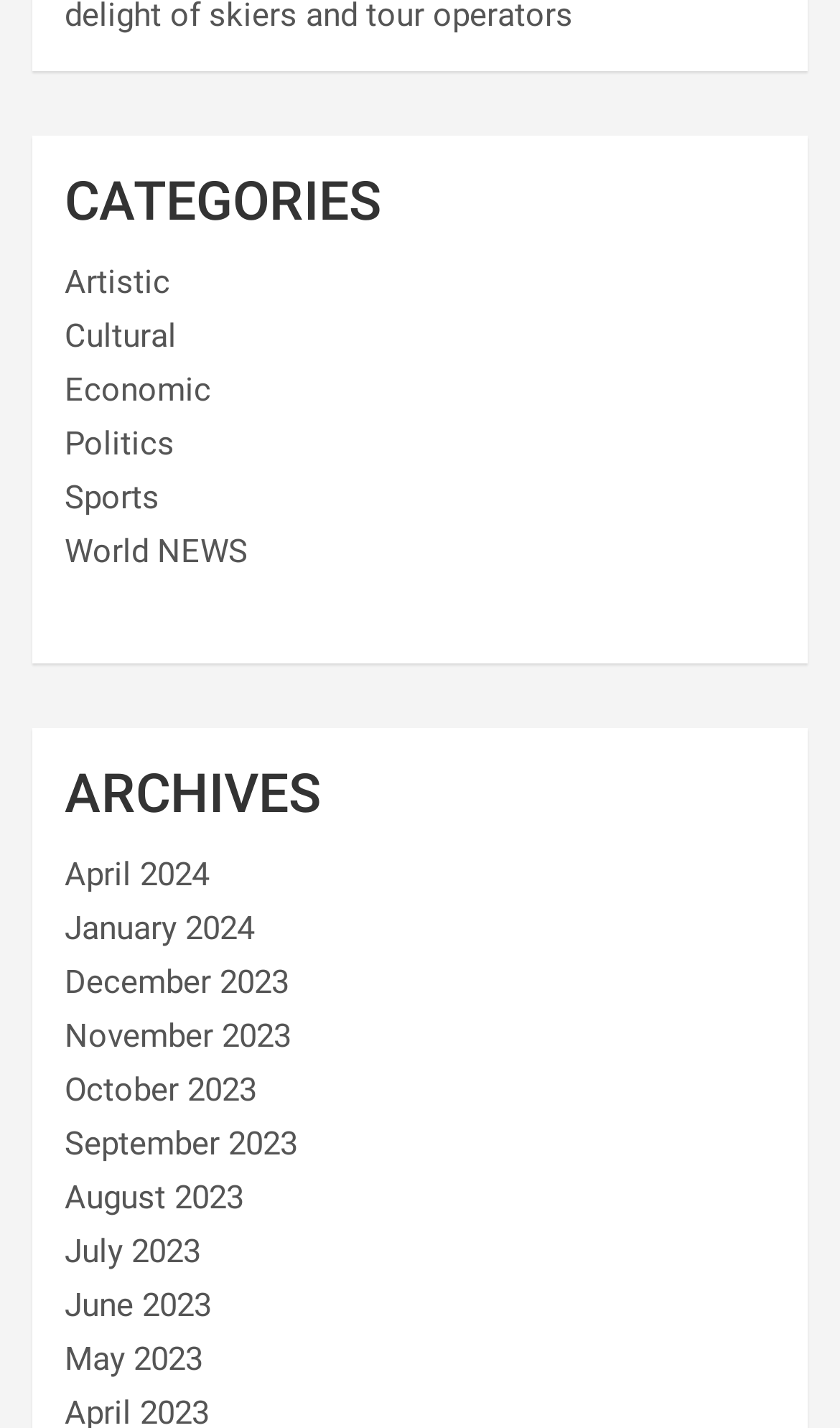Please identify the bounding box coordinates of the element that needs to be clicked to execute the following command: "explore Sports news". Provide the bounding box using four float numbers between 0 and 1, formatted as [left, top, right, bottom].

[0.077, 0.335, 0.19, 0.362]